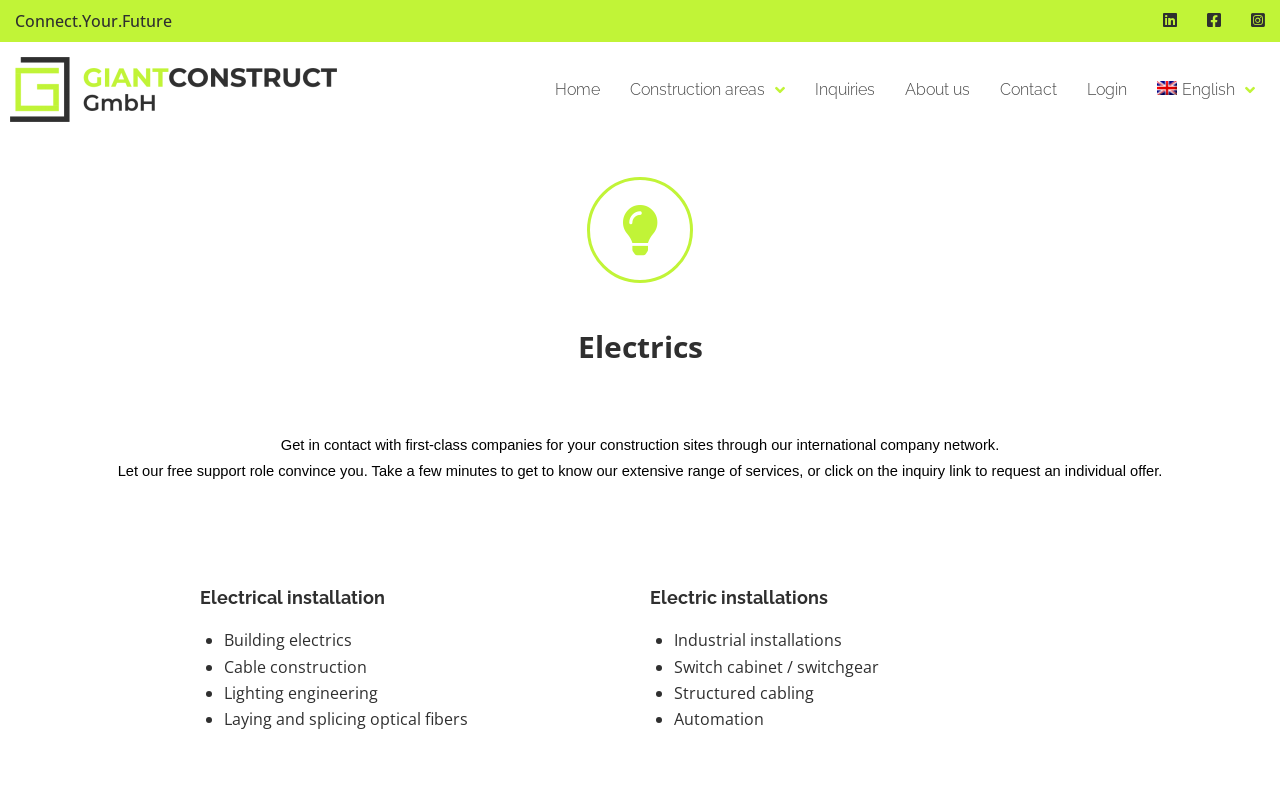What is the company name in the logo?
Using the details shown in the screenshot, provide a comprehensive answer to the question.

The company name 'GiantConstruct' is mentioned in the image description of the logo, which is located at the top left corner of the webpage.